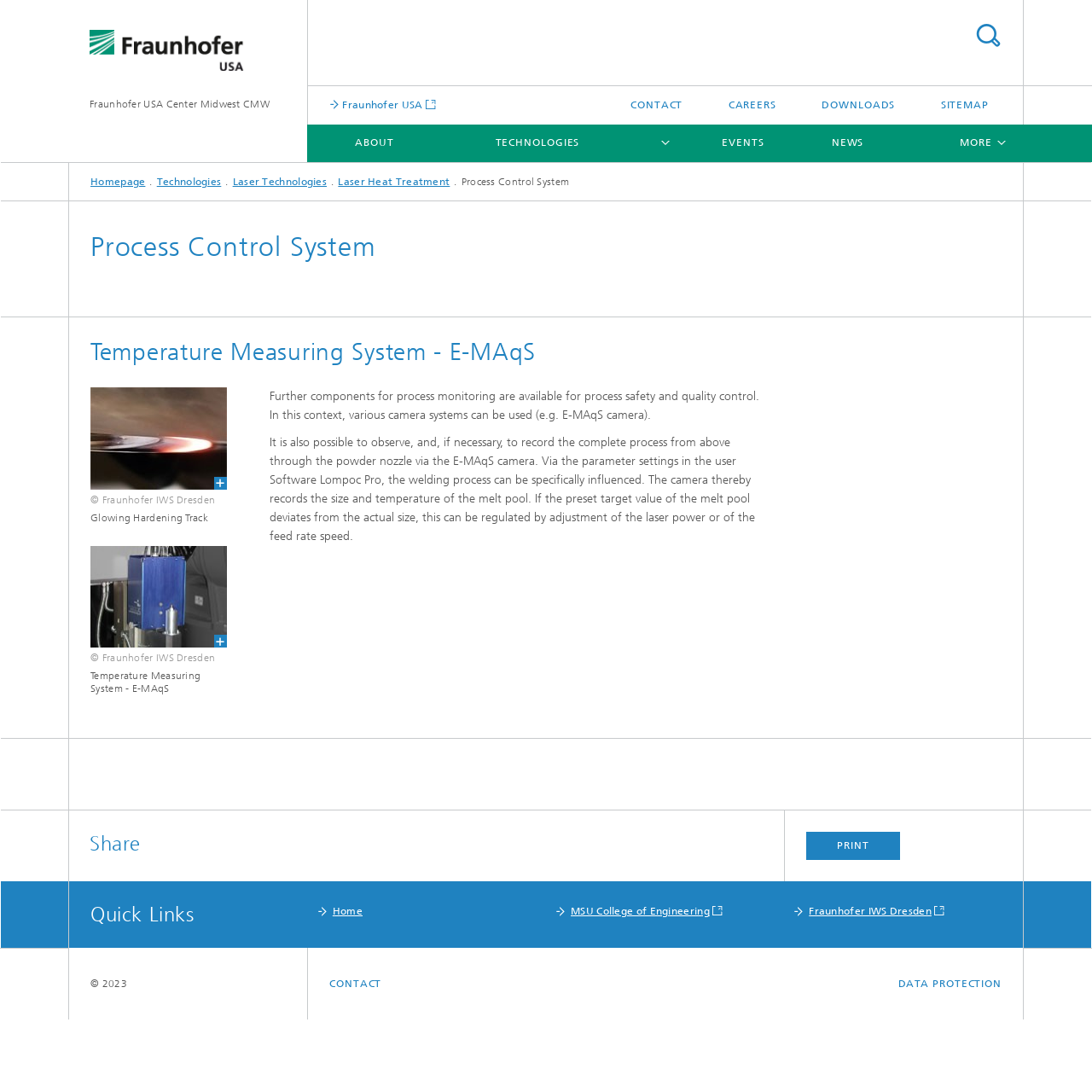Pinpoint the bounding box coordinates of the area that must be clicked to complete this instruction: "Check the EVENTS page".

[0.627, 0.114, 0.734, 0.148]